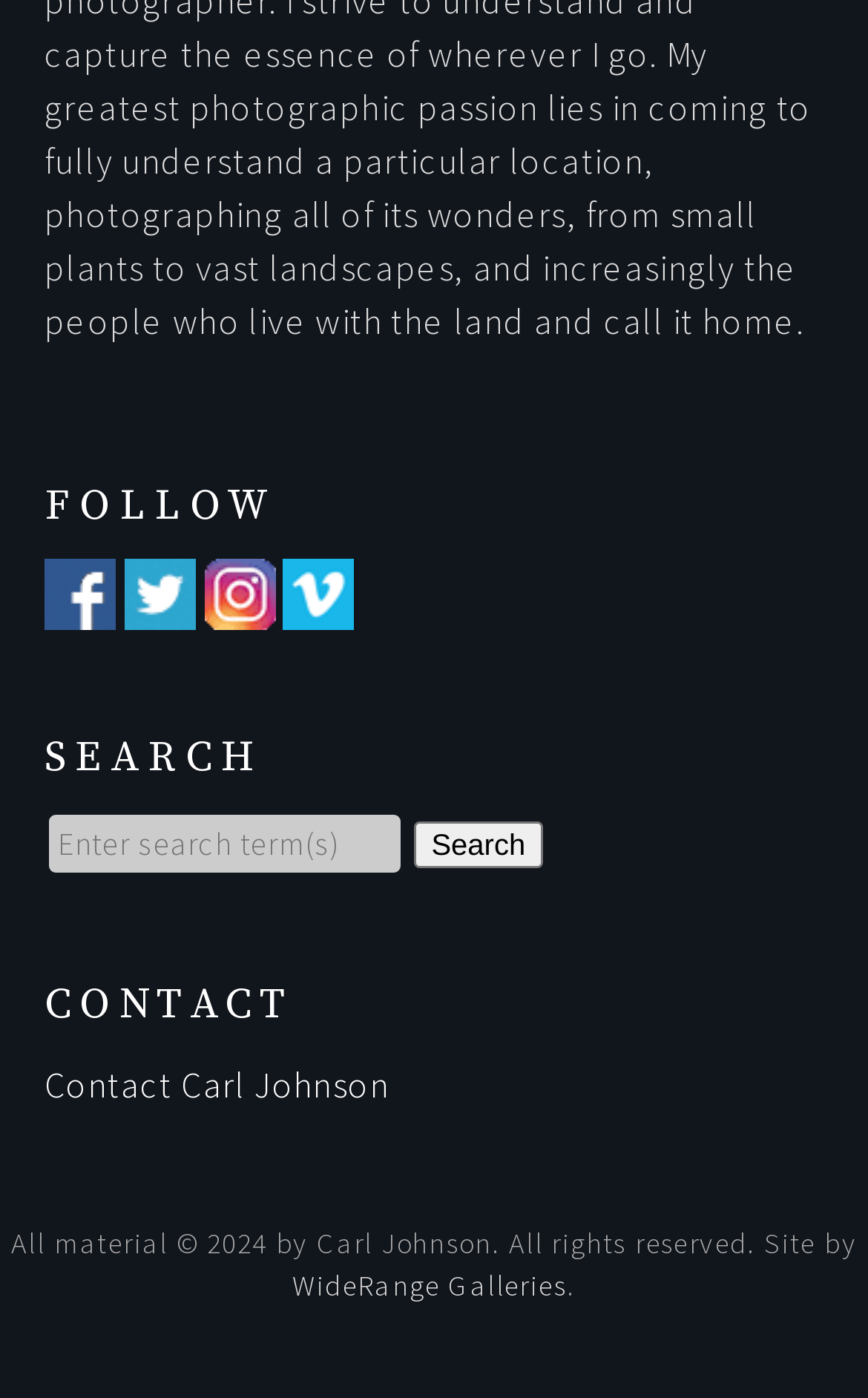What is the function of the 'Search' button?
Please utilize the information in the image to give a detailed response to the question.

The 'Search' button is located next to the textbox labeled 'Enter search term(s)', suggesting that its function is to initiate a search of the website based on the input provided in the textbox.